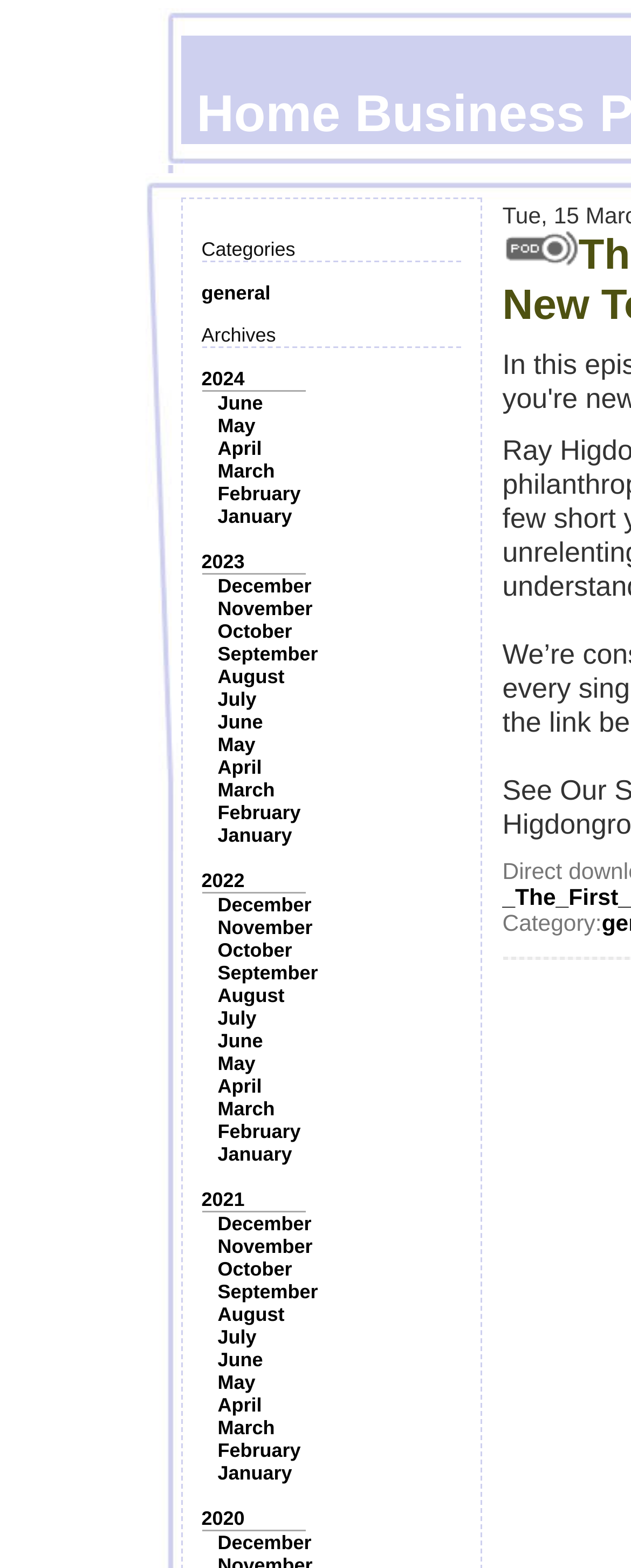How many archive links are there?
Carefully analyze the image and provide a thorough answer to the question.

There are three archive links, namely '2024', '2023', and '2022', which are located below the category section title. These links have bounding boxes of [0.319, 0.234, 0.388, 0.249], [0.319, 0.351, 0.388, 0.365], and [0.319, 0.554, 0.388, 0.569] respectively.